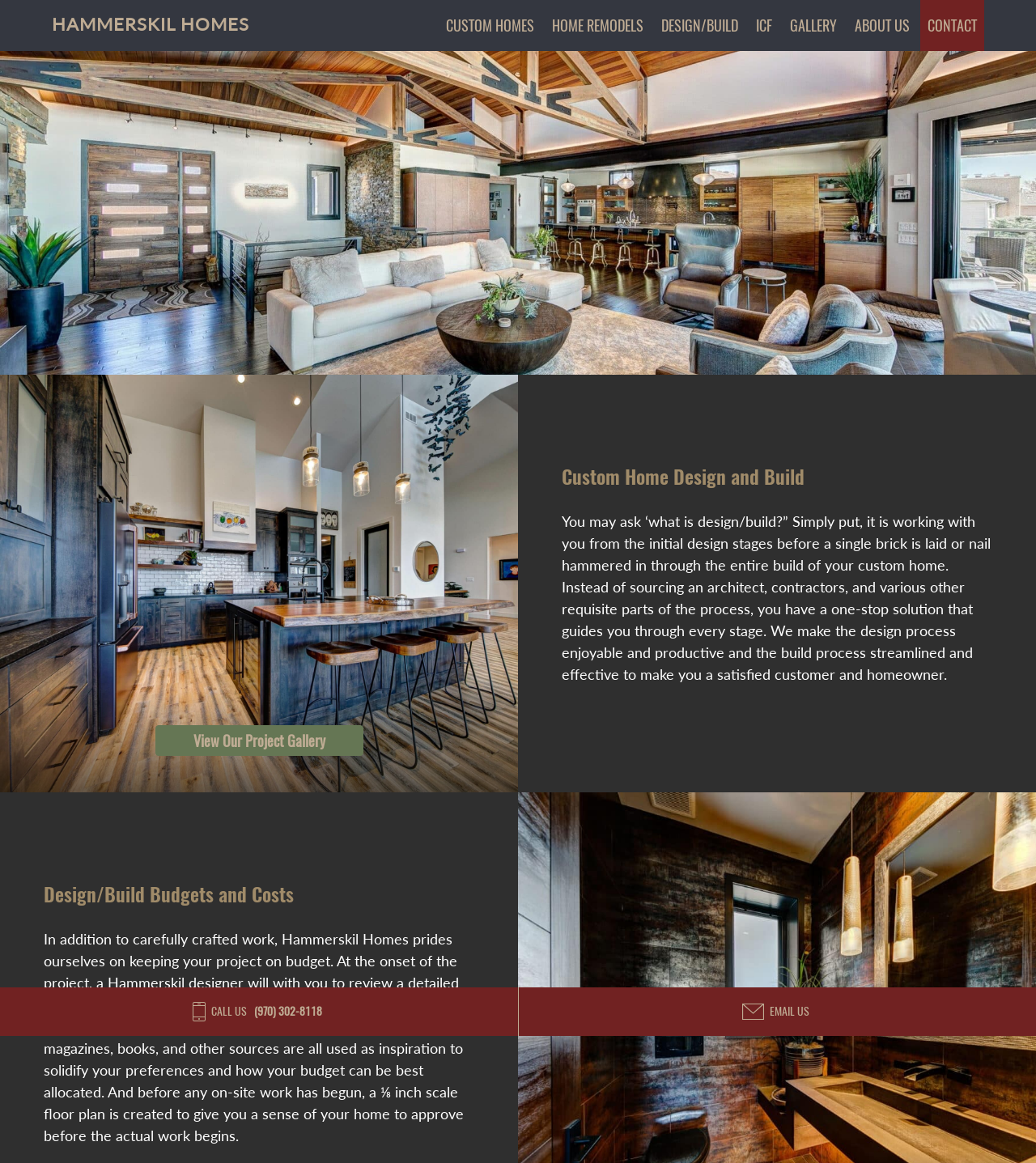How many links are available in the top navigation menu?
Observe the image and answer the question with a one-word or short phrase response.

7